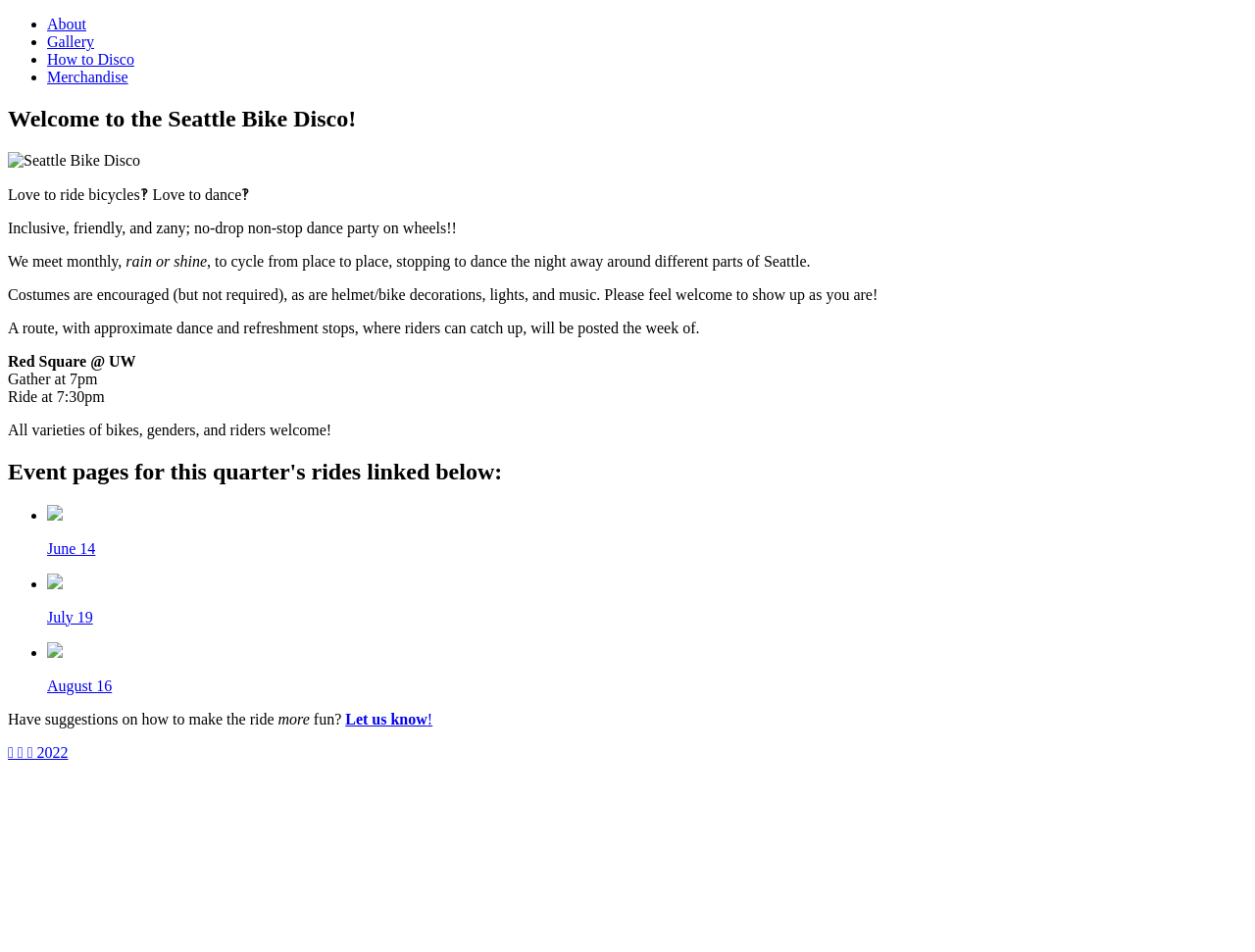Provide a comprehensive description of the webpage.

The webpage is about Seattle Bike Disco, a cycling and dance event. At the top, there are four navigation links: "About", "Gallery", "How to Disco", and "Merchandise", separated by list markers. 

Below the navigation links, there is a main section that contains a heading "Welcome to the Seattle Bike Disco!" followed by an image of Seattle Bike Disco. The image is positioned to the right of the heading. 

Underneath the image, there are several paragraphs of text that describe the event. The text explains that the event is an inclusive, friendly, and zany dance party on wheels, where participants cycle from place to place, stopping to dance the night away around different parts of Seattle. The text also mentions that costumes, helmet/bike decorations, lights, and music are encouraged, and that a route with dance and refreshment stops will be posted the week of the event.

Further down, there is a section that provides details about the next event, including the location, "Red Square @ UW", and the schedule, "Gather at 7pm" and "Ride at 7:30pm". The section also emphasizes that all varieties of bikes, genders, and riders are welcome.

Below the event details, there is a heading "Event pages for this quarter's rides linked below:" followed by three links to event pages for June 14, July 19, and August 16. Each link has a small image next to it.

At the bottom of the page, there is a section that invites users to provide suggestions on how to make the ride more fun, with a link to submit feedback. There is also a link to a copyright notice, "🅭 🅯 🄎 2022", at the very bottom of the page.